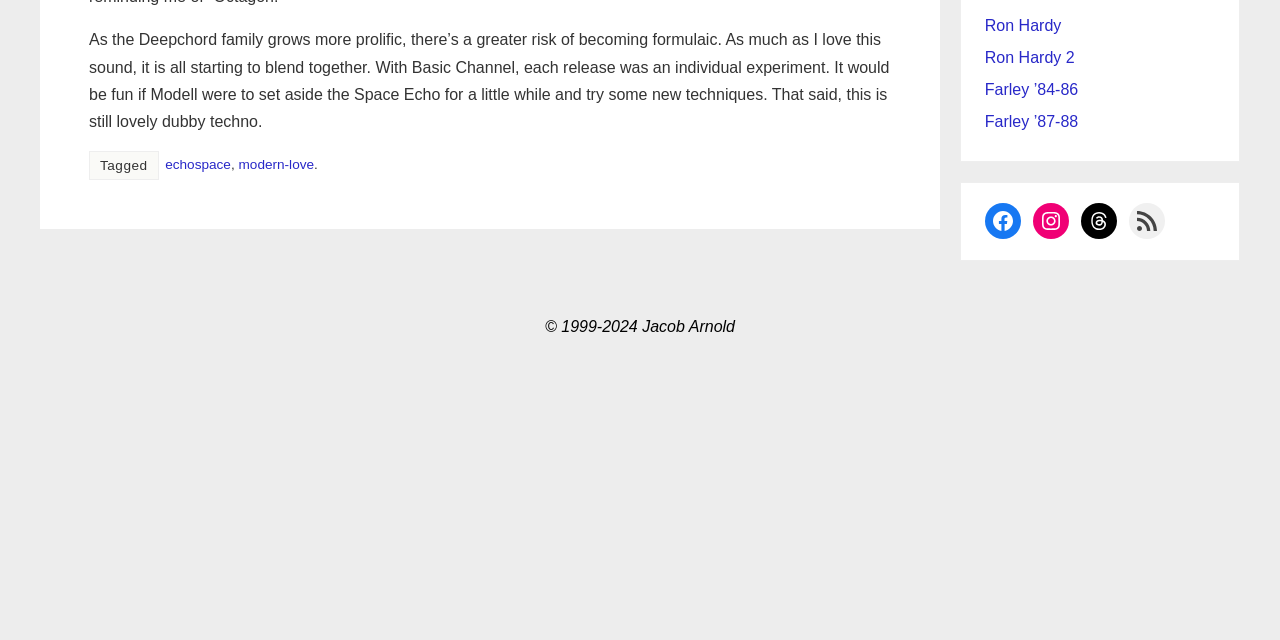Bounding box coordinates are given in the format (top-left x, top-left y, bottom-right x, bottom-right y). All values should be floating point numbers between 0 and 1. Provide the bounding box coordinate for the UI element described as: Contact Us

None